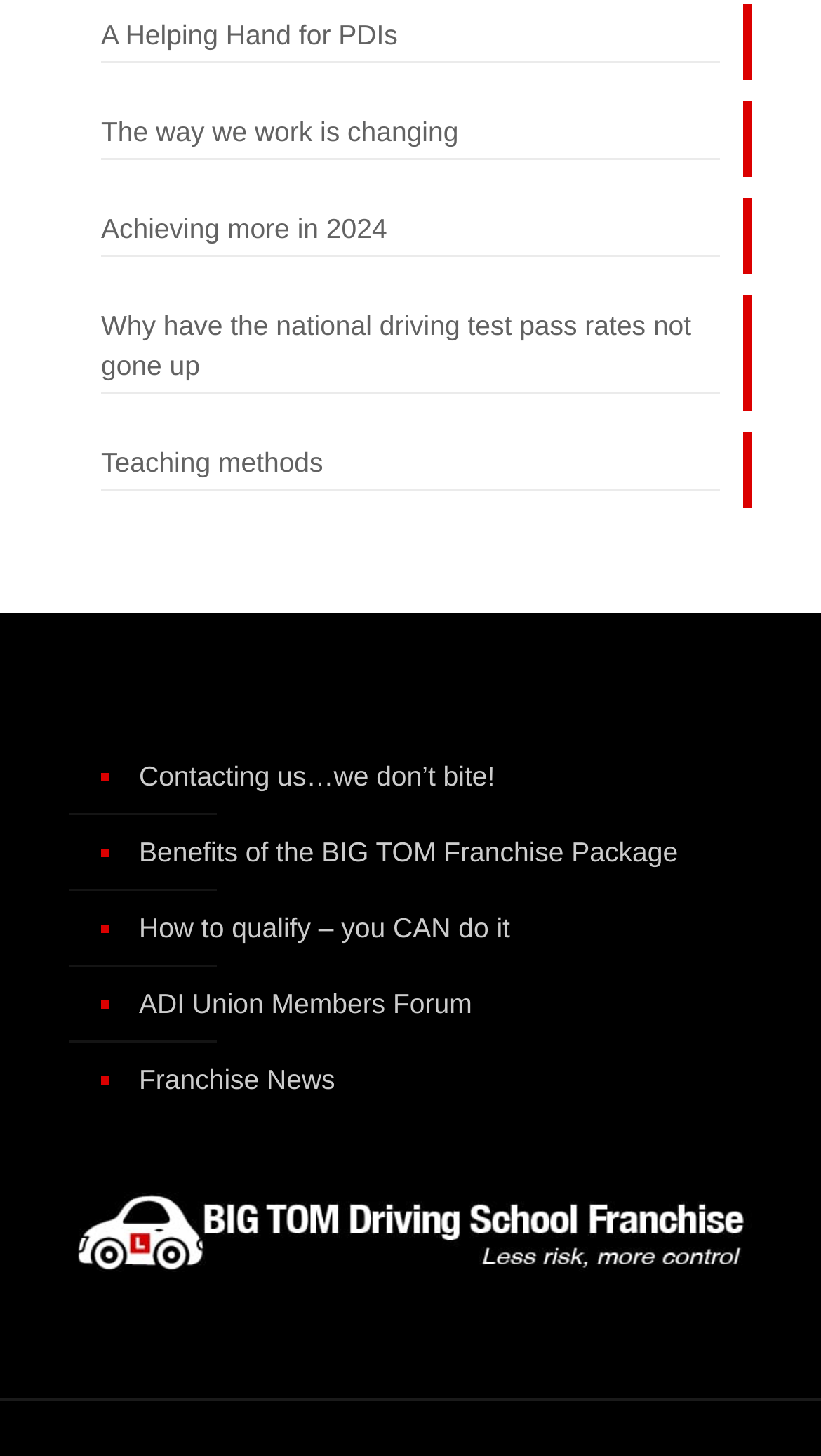Please identify the bounding box coordinates of the element's region that I should click in order to complete the following instruction: "Click on 'A Helping Hand for PDIs'". The bounding box coordinates consist of four float numbers between 0 and 1, i.e., [left, top, right, bottom].

[0.123, 0.01, 0.877, 0.043]